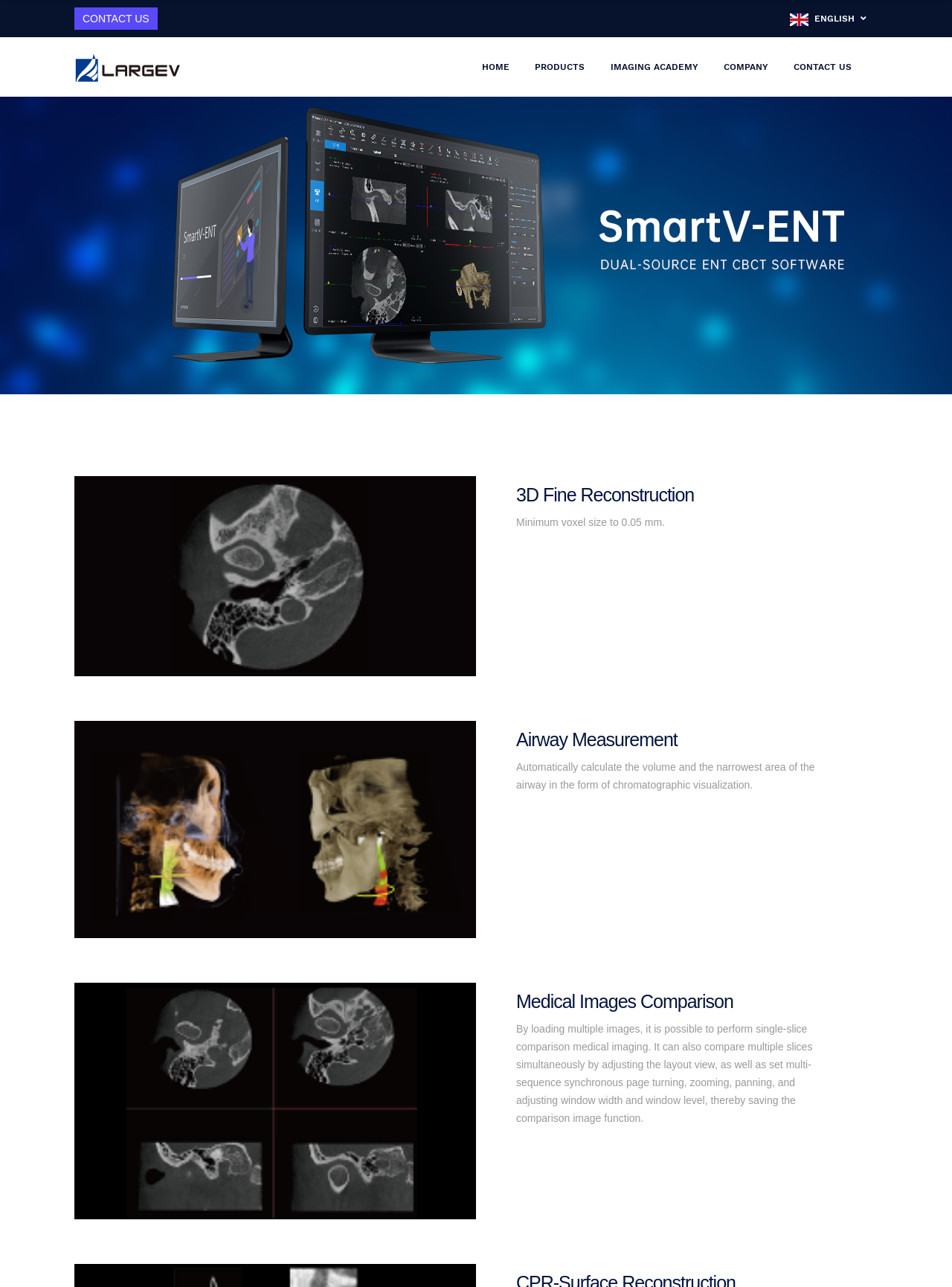What is the function of the button with the '' icon?
Please ensure your answer to the question is detailed and covers all necessary aspects.

The function of the button with the '' icon is to initiate a chat, likely with a customer support representative, as it is commonly used as a chat icon and is located near the chat widget iframe.